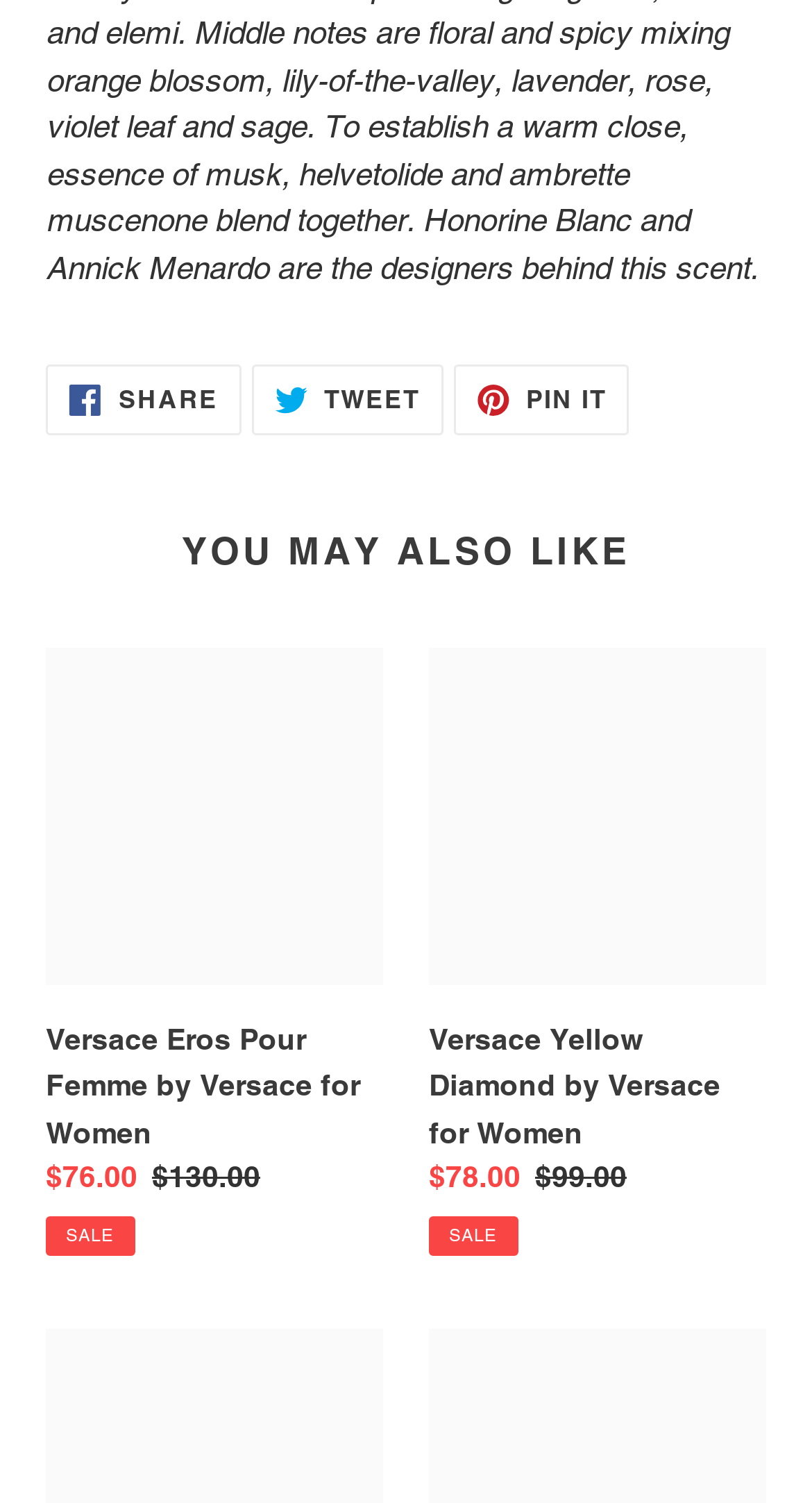Provide the bounding box coordinates of the HTML element this sentence describes: "Pin it Pin on Pinterest". The bounding box coordinates consist of four float numbers between 0 and 1, i.e., [left, top, right, bottom].

[0.558, 0.243, 0.775, 0.29]